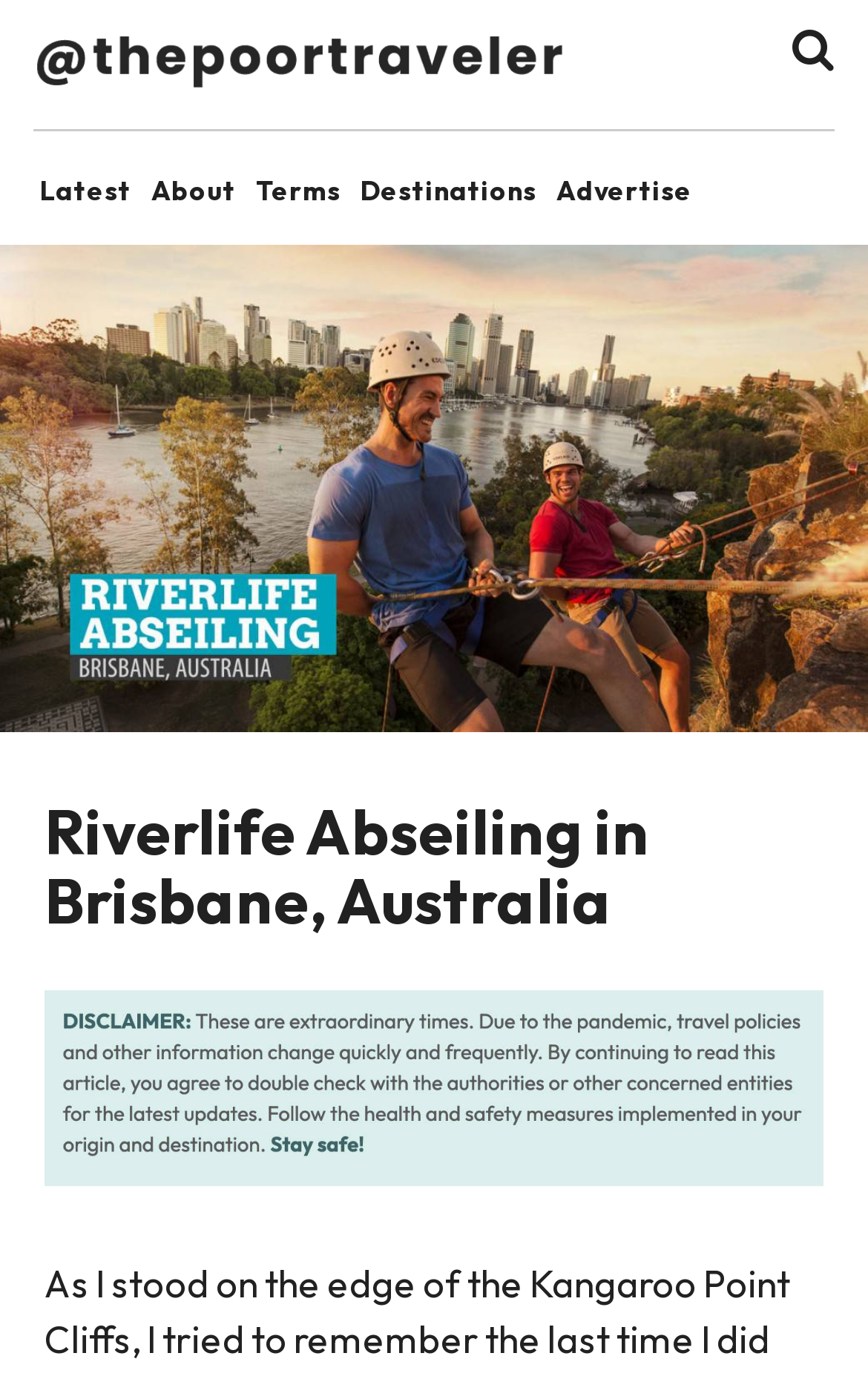Provide a one-word or short-phrase response to the question:
What is the location of the abseiling activity?

Brisbane, Australia